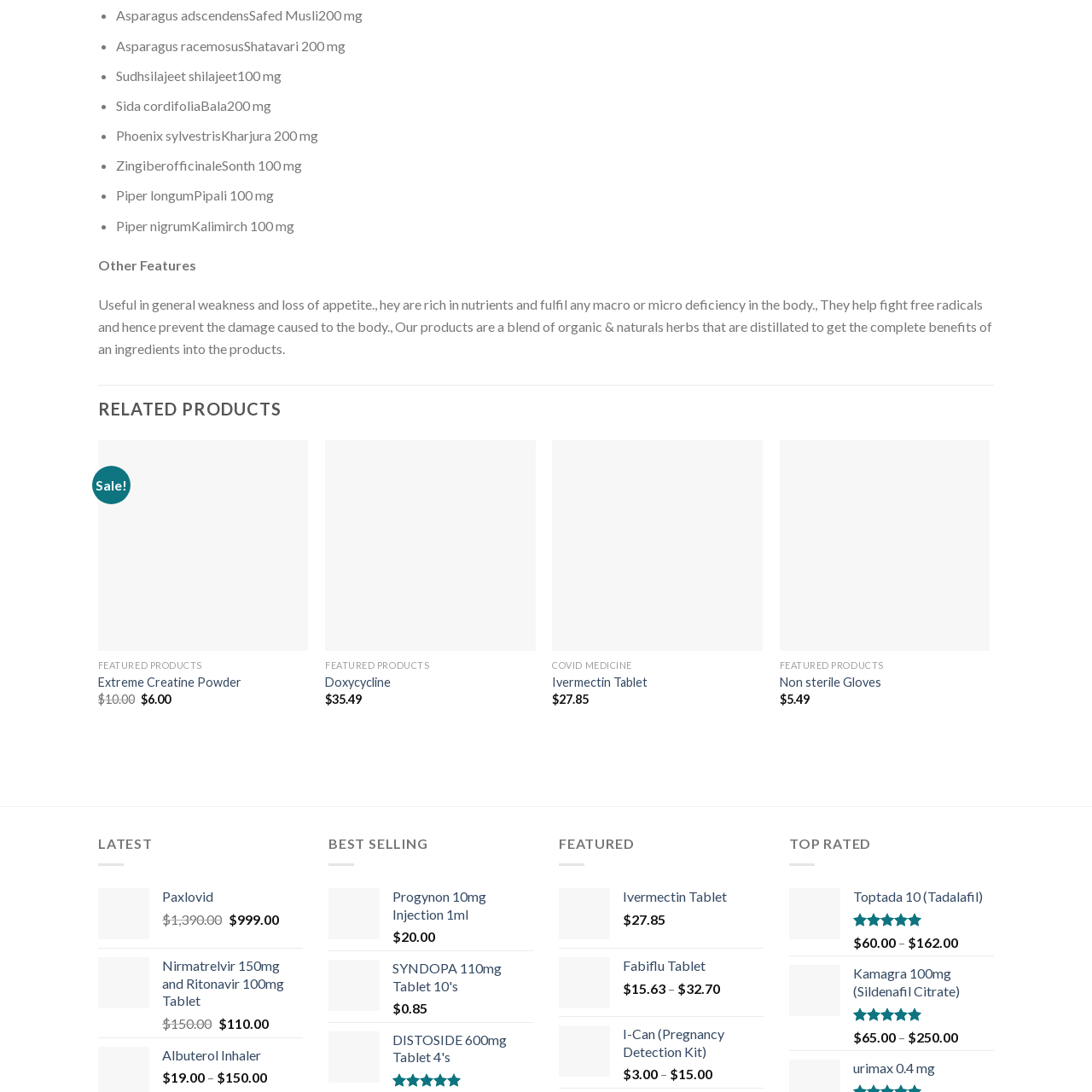What is the purpose of the 'Sale!' banner?  
Concentrate on the image marked with the red box and respond with a detailed answer that is fully based on the content of the image.

The 'Sale!' banner is a promotional element that is likely intended to attract potential buyers by highlighting the discounted price of the product, making it more appealing to customers.